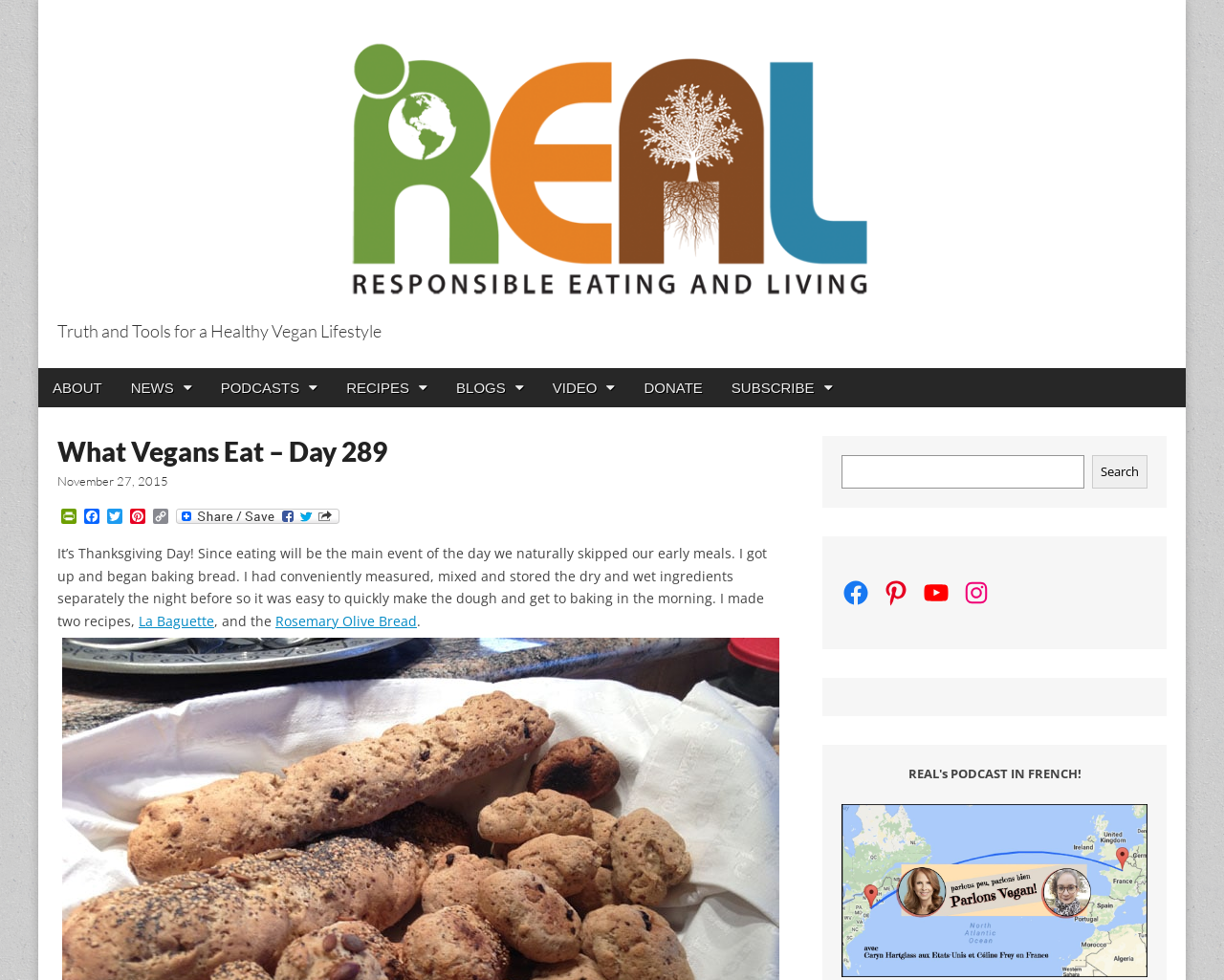Given the description YouTube, predict the bounding box coordinates of the UI element. Ensure the coordinates are in the format (top-left x, top-left y, bottom-right x, bottom-right y) and all values are between 0 and 1.

[0.753, 0.59, 0.777, 0.619]